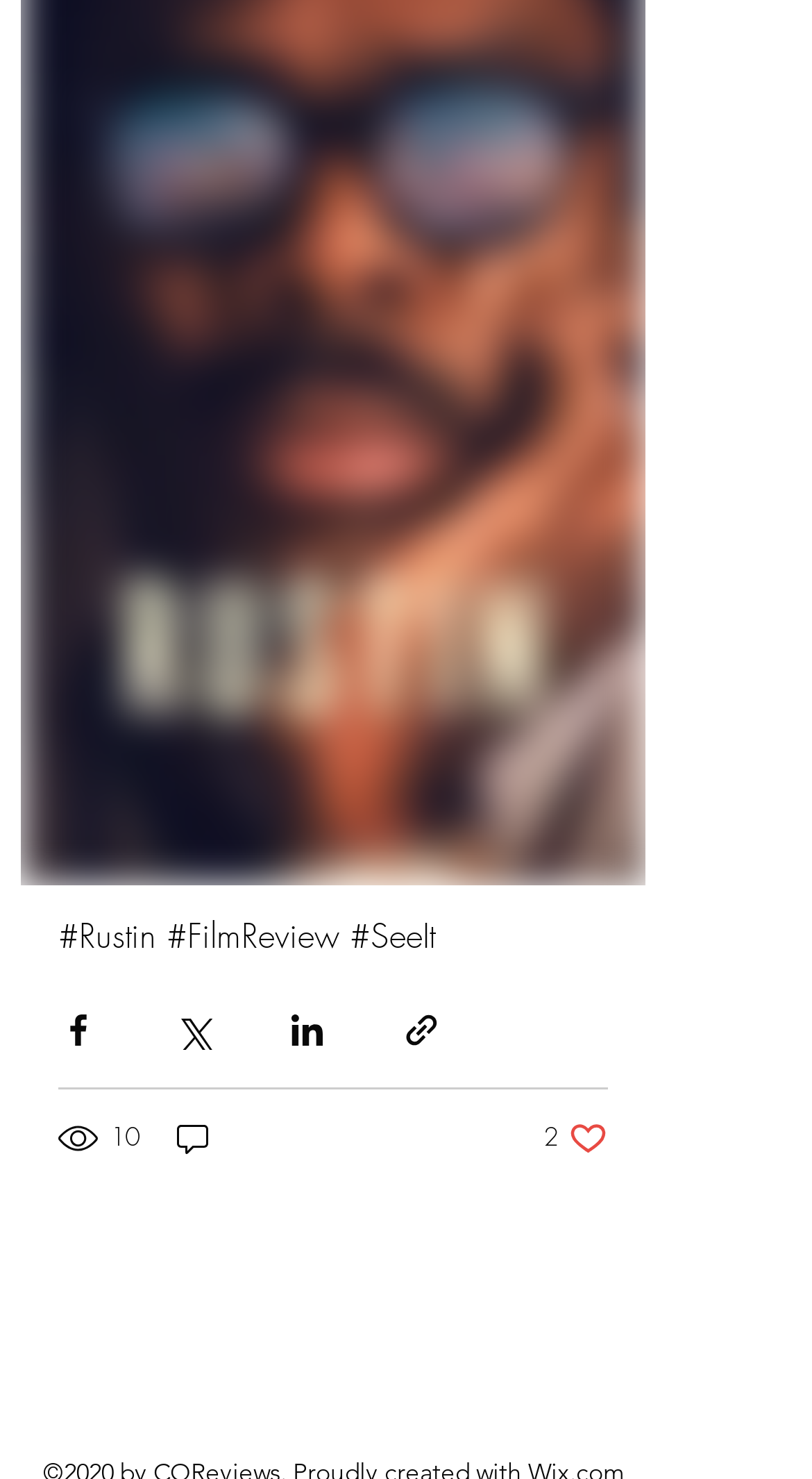Provide a single word or phrase answer to the question: 
How many likes does this post have?

2